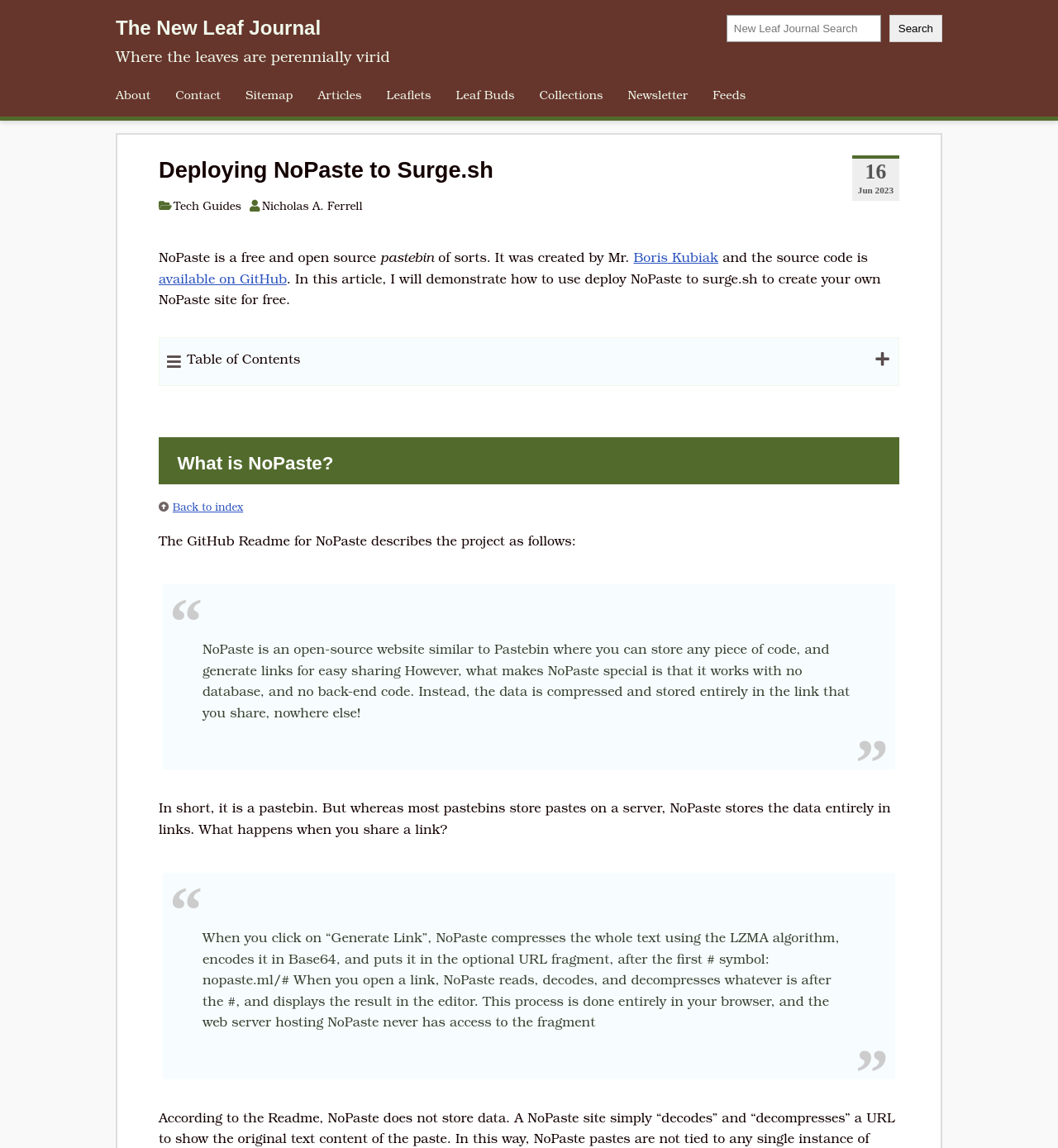For the given element description The New Leaf Journal, determine the bounding box coordinates of the UI element. The coordinates should follow the format (top-left x, top-left y, bottom-right x, bottom-right y) and be within the range of 0 to 1.

[0.109, 0.014, 0.303, 0.035]